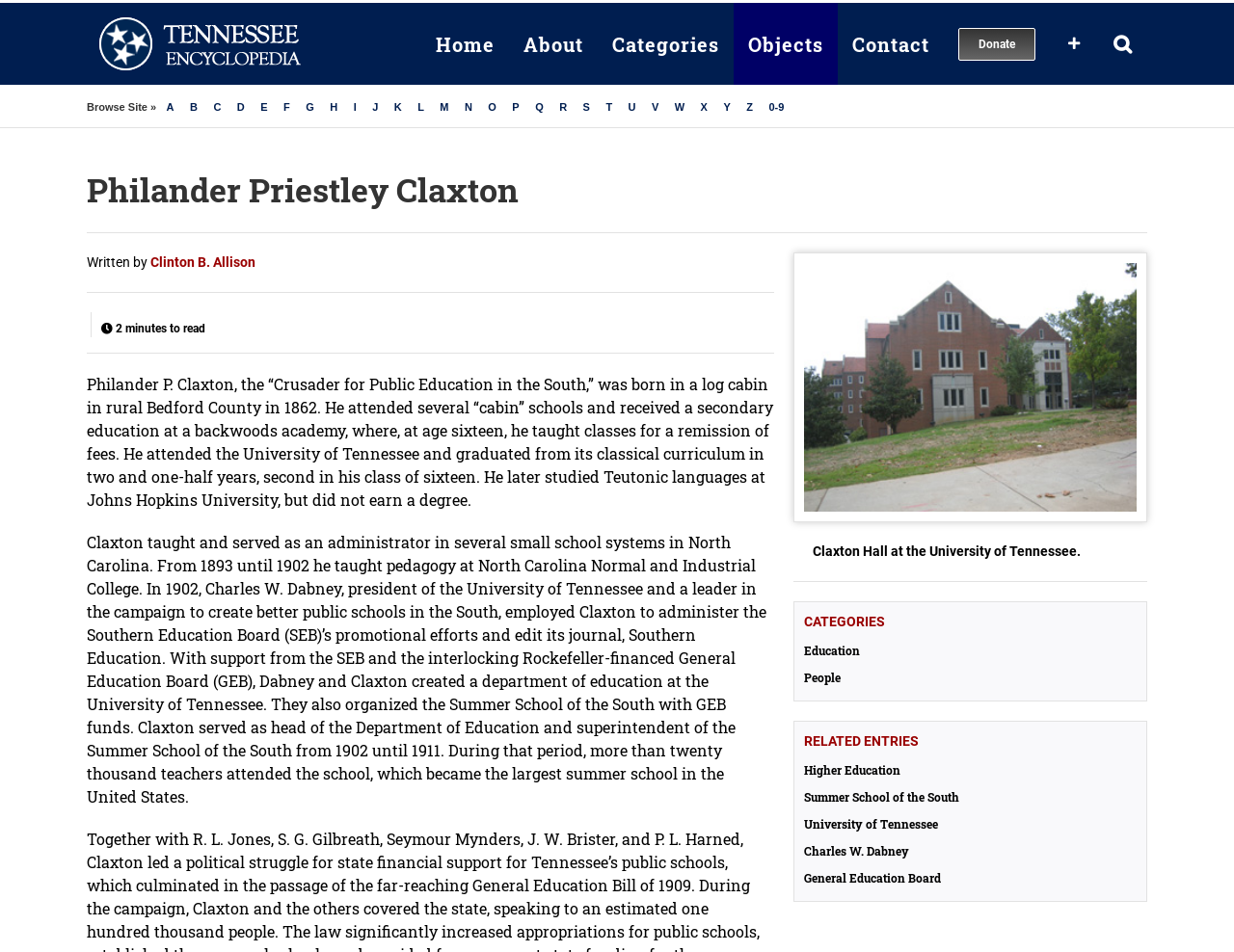Using the provided element description, identify the bounding box coordinates as (top-left x, top-left y, bottom-right x, bottom-right y). Ensure all values are between 0 and 1. Description: Summer School of the South

[0.652, 0.828, 0.921, 0.846]